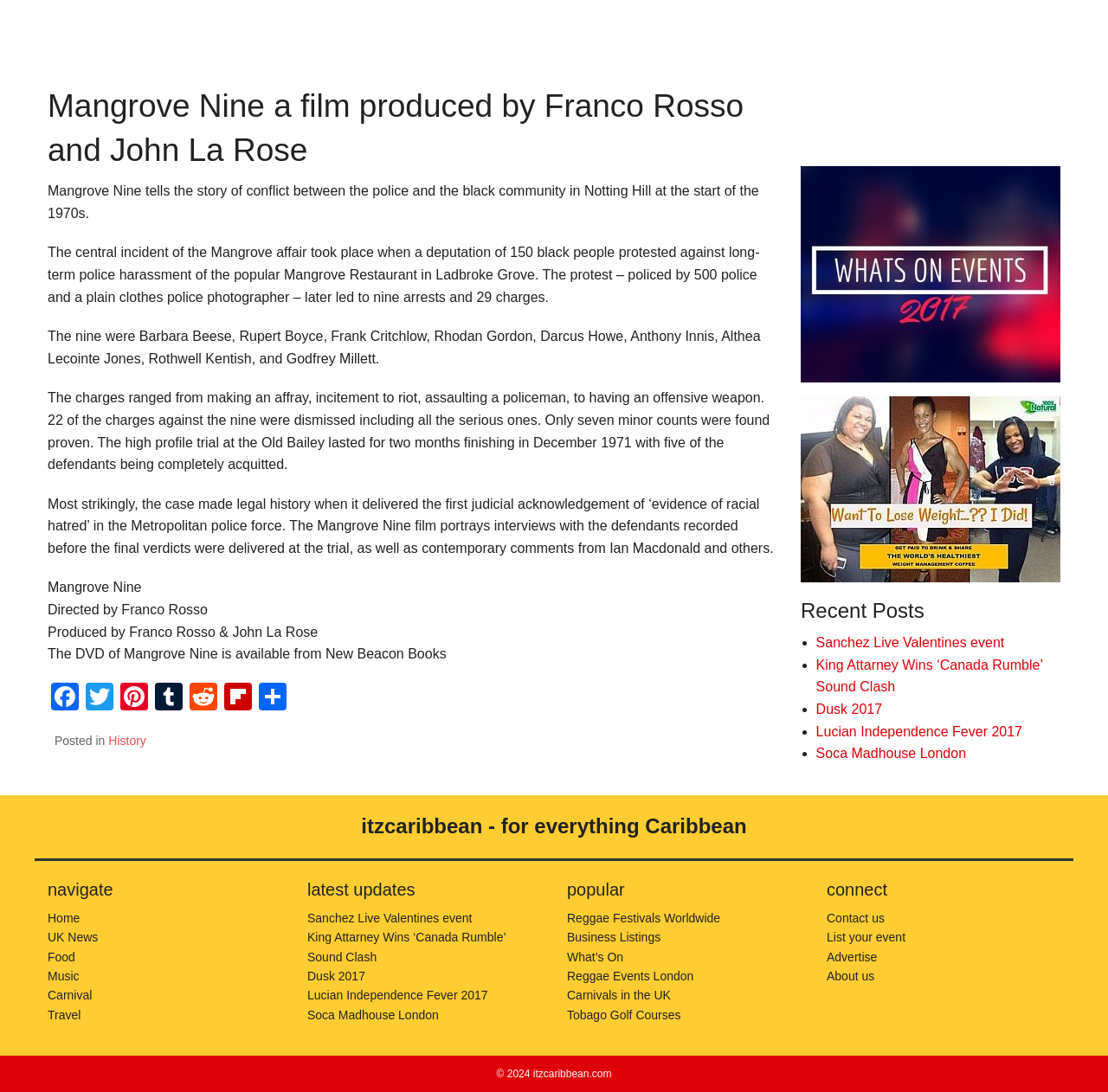Bounding box coordinates are given in the format (top-left x, top-left y, bottom-right x, bottom-right y). All values should be floating point numbers between 0 and 1. Provide the bounding box coordinate for the UI element described as: Business Listings

[0.512, 0.852, 0.596, 0.865]